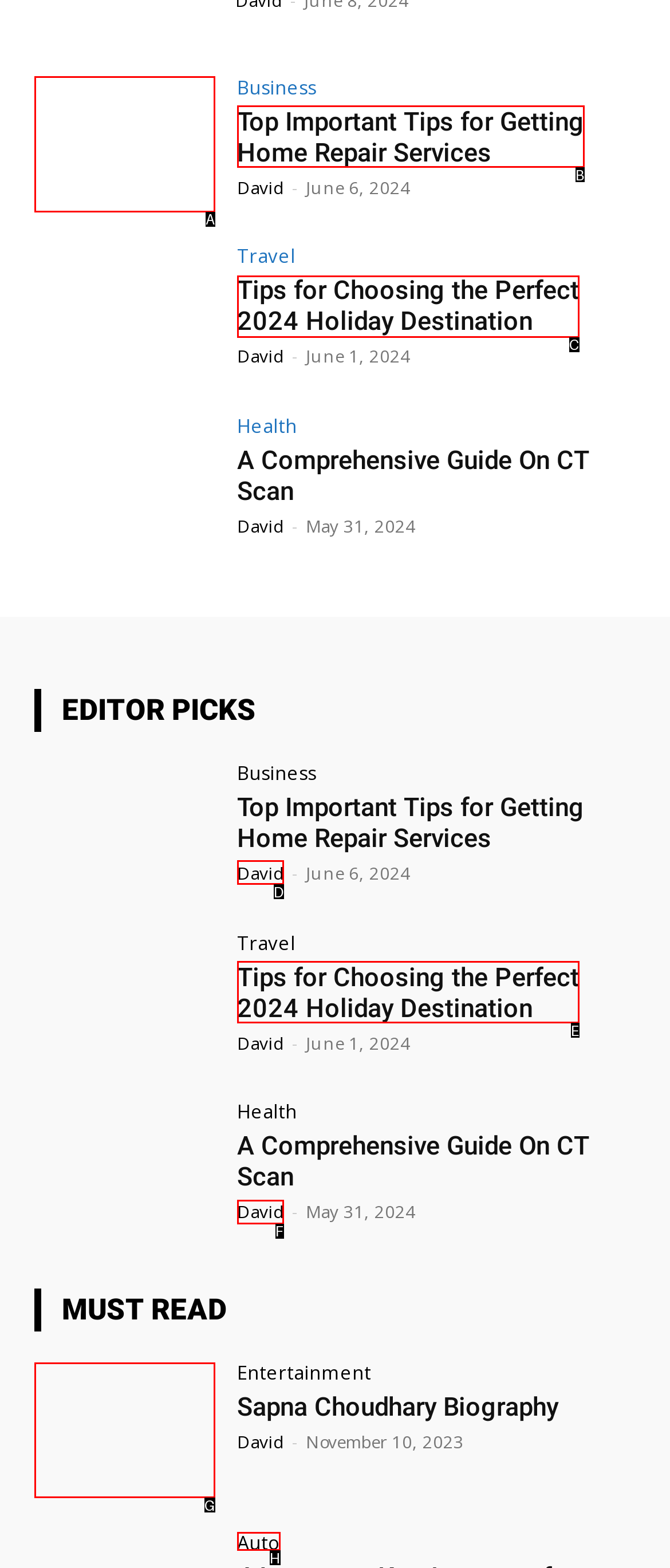Identify the correct UI element to click on to achieve the following task: Explore Auto Respond with the corresponding letter from the given choices.

H